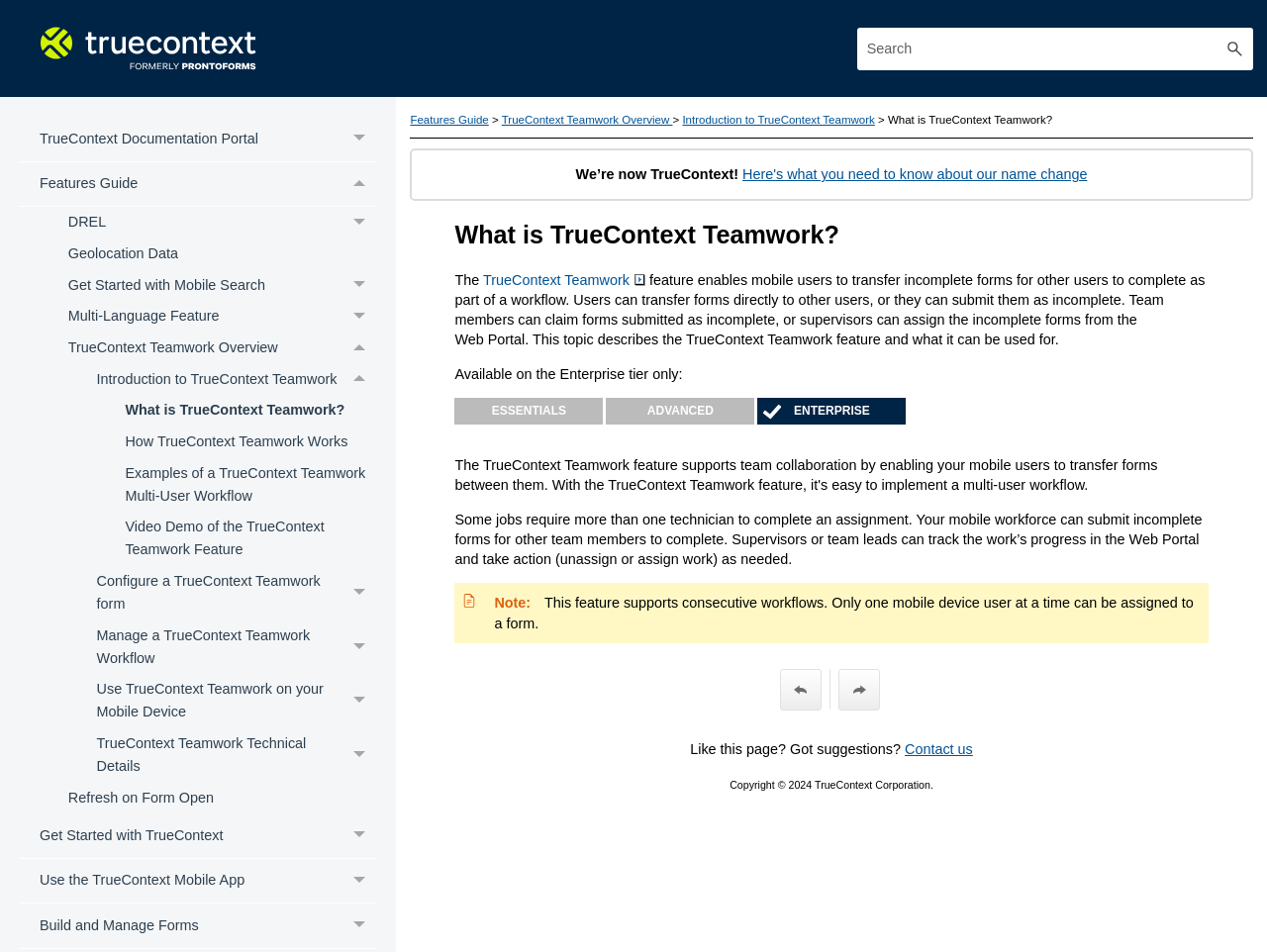Locate the bounding box coordinates of the element that should be clicked to execute the following instruction: "Search for something".

[0.676, 0.029, 0.989, 0.073]